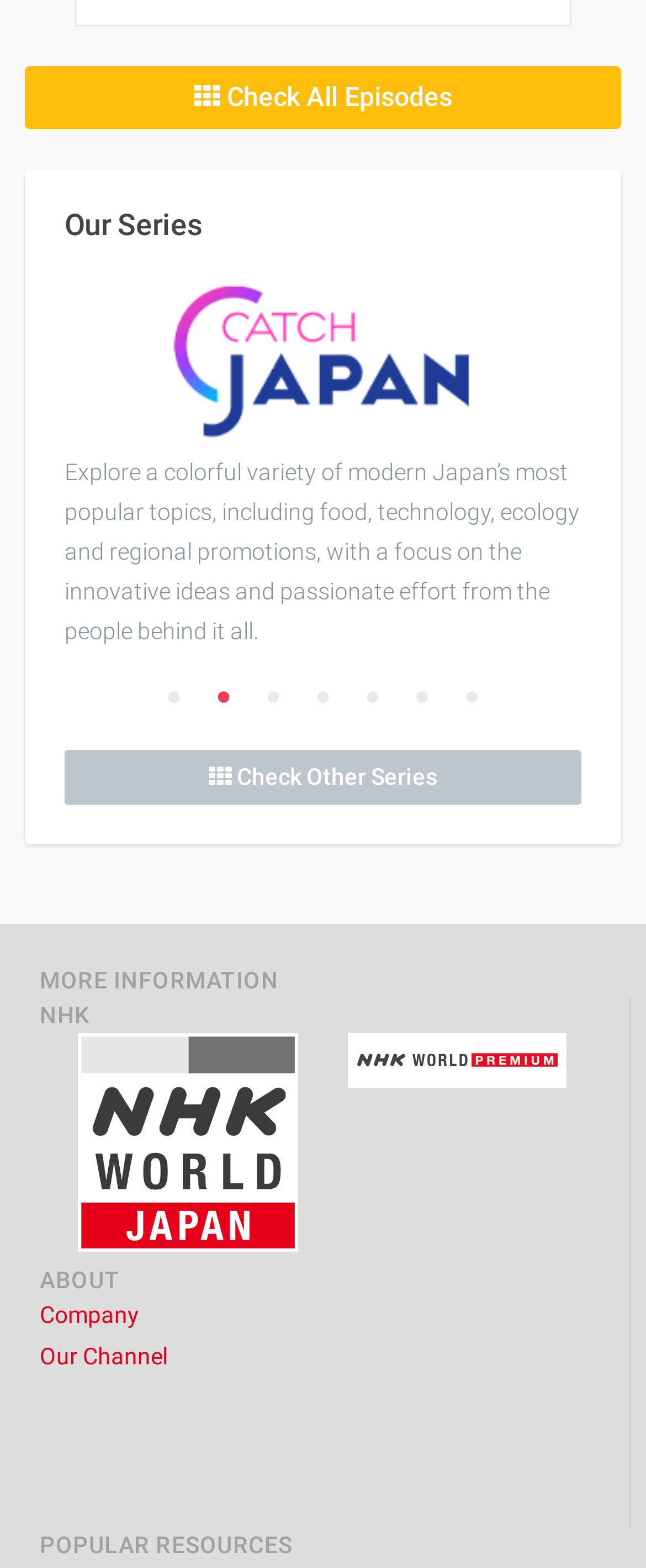Find and specify the bounding box coordinates that correspond to the clickable region for the instruction: "Check all episodes".

[0.038, 0.042, 0.962, 0.082]